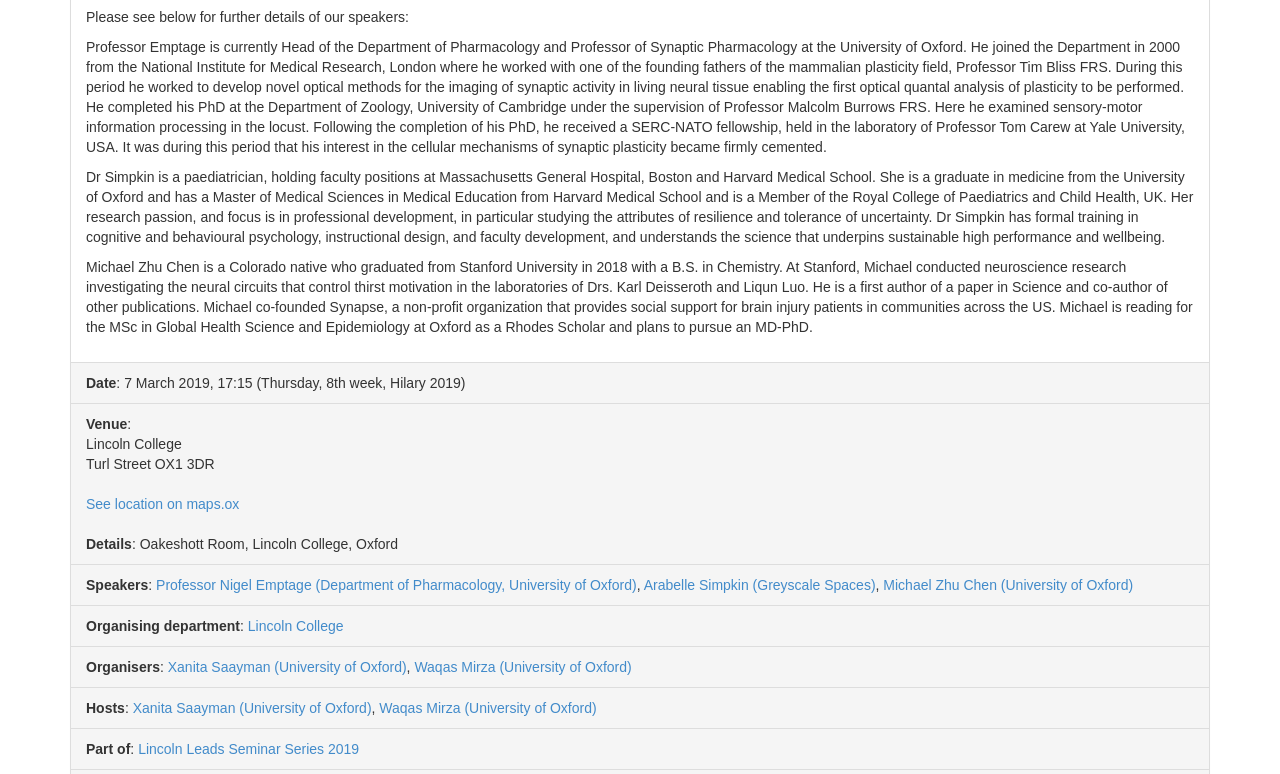Return the bounding box coordinates of the UI element that corresponds to this description: "Arabelle Simpkin (Greyscale Spaces)". The coordinates must be given as four float numbers in the range of 0 and 1, [left, top, right, bottom].

[0.503, 0.745, 0.684, 0.766]